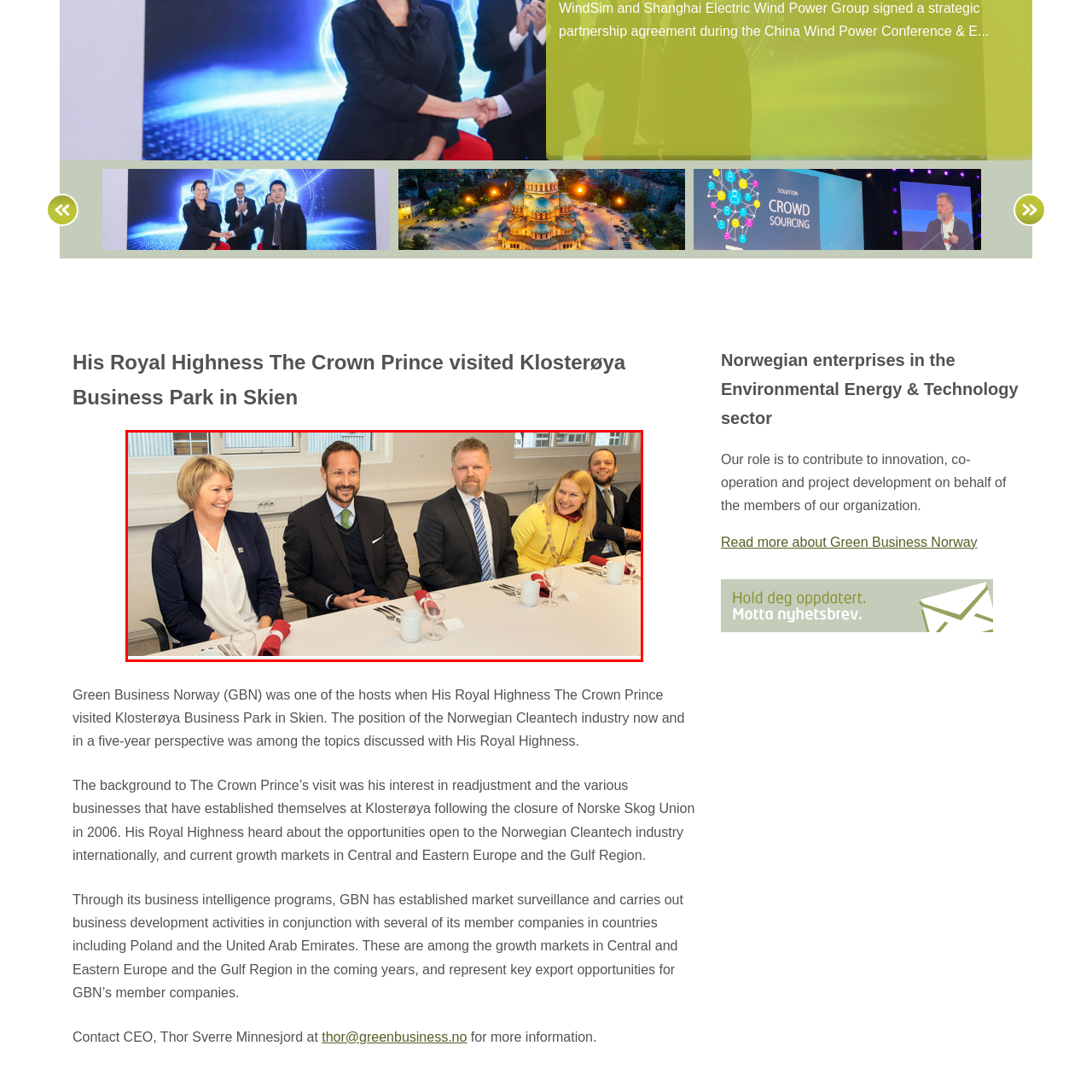Look at the image within the red outlined box, What is the color of the blouse worn by the woman with a scarf? Provide a one-word or brief phrase answer.

bright yellow